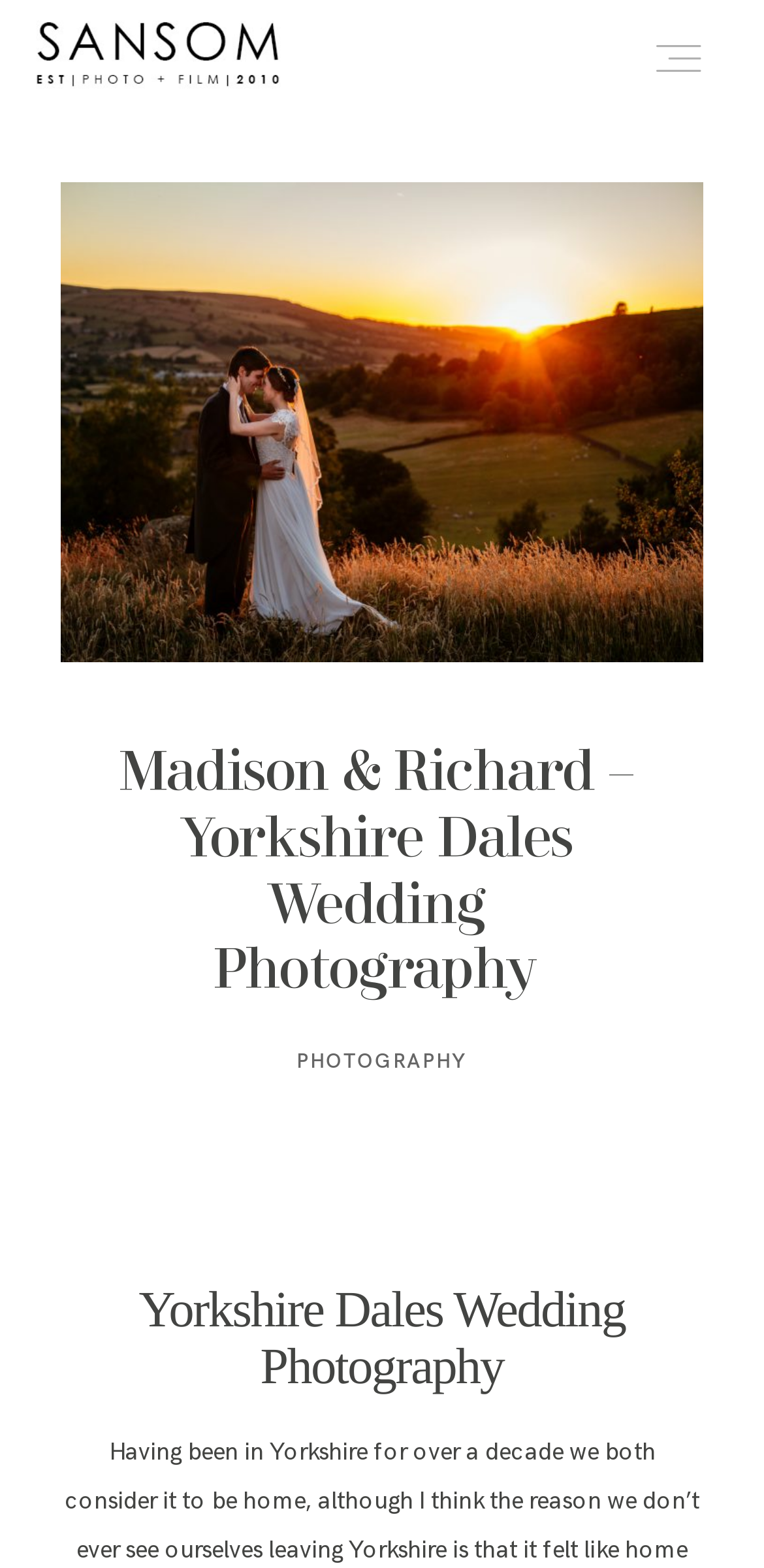Please specify the bounding box coordinates of the region to click in order to perform the following instruction: "read about the photographers".

[0.08, 0.208, 0.172, 0.222]